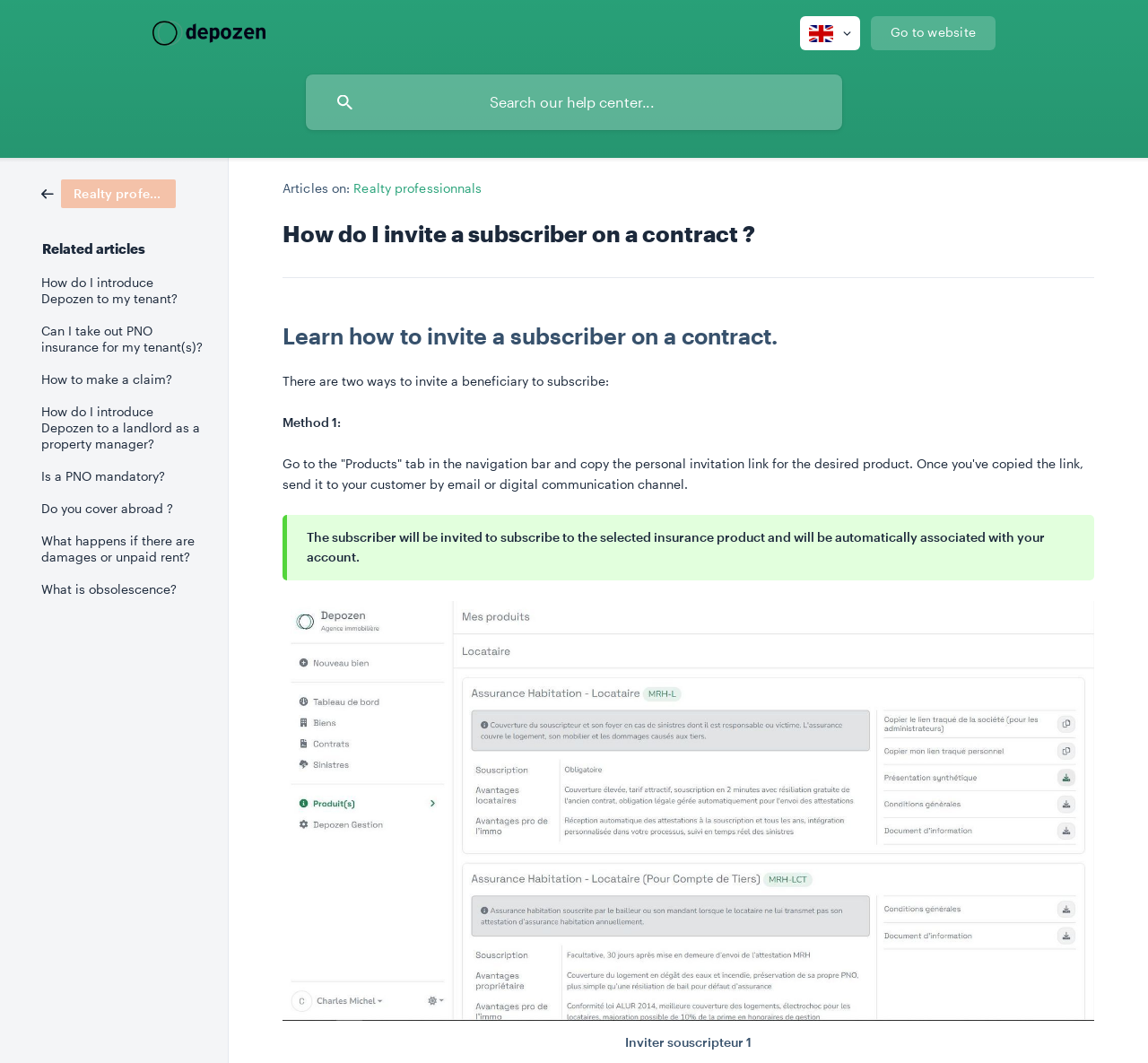Please give a succinct answer to the question in one word or phrase:
What is the purpose of this webpage?

Invite a subscriber on a contract